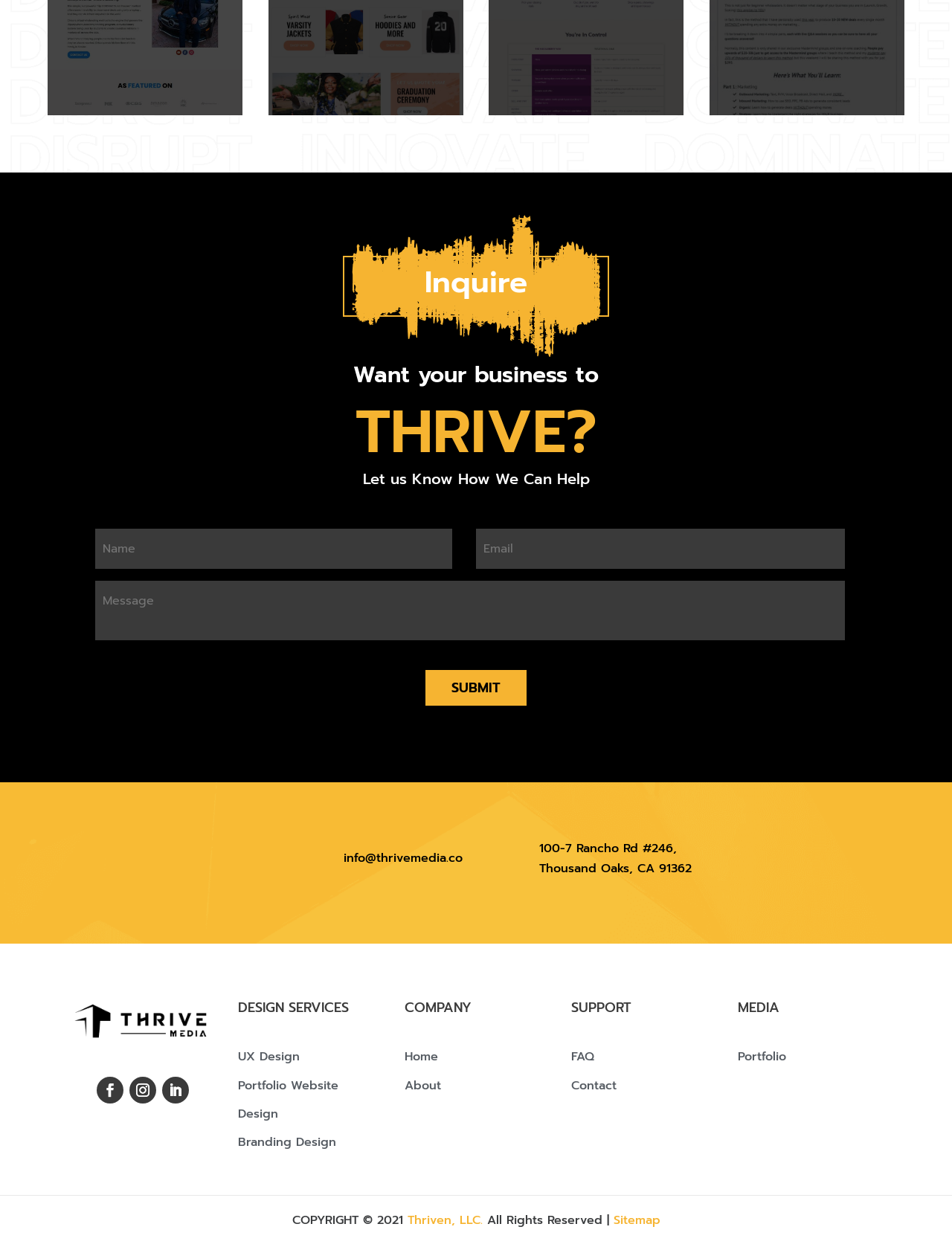What is the purpose of the form on this webpage?
Using the image, provide a detailed and thorough answer to the question.

Based on the webpage structure, there is a form with input fields for name, email, and message, and a submit button. The heading above the form says 'Inquire' and 'Let us Know How We Can Help', indicating that the form is for users to inquire or contact the business.